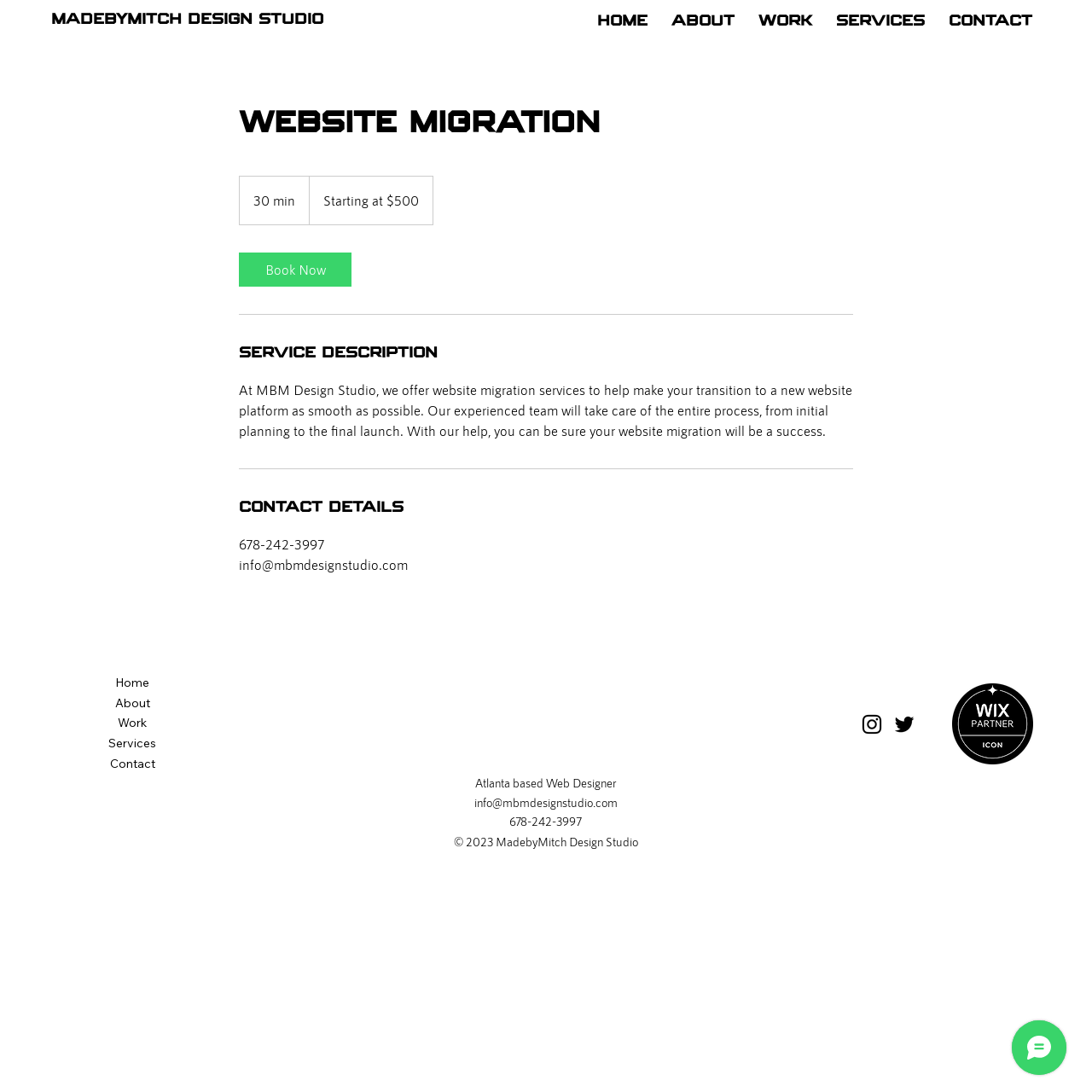Answer the question using only a single word or phrase: 
What is the email address to contact MBM Design Studio?

info@mbmdesignstudio.com